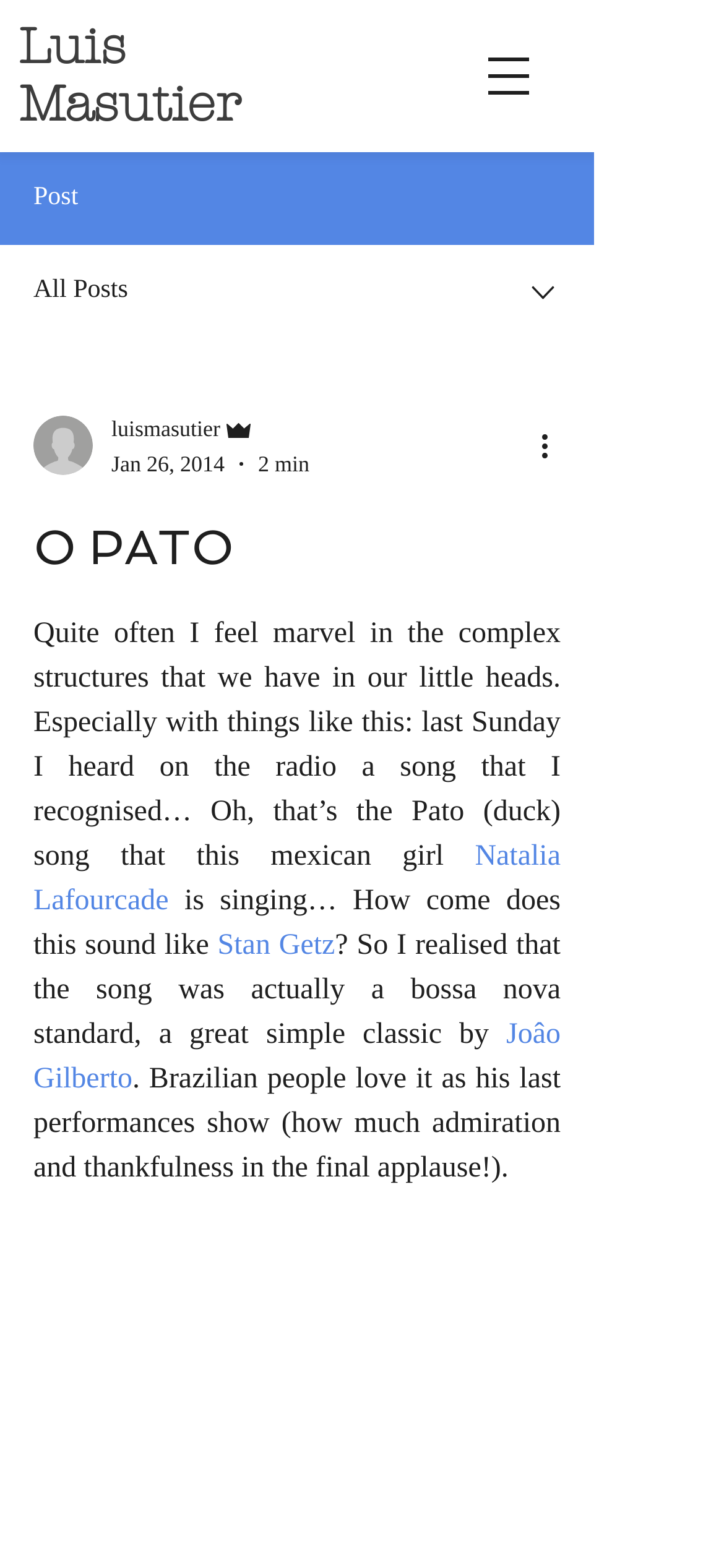Pinpoint the bounding box coordinates of the element that must be clicked to accomplish the following instruction: "Click on the Tweet This Post link". The coordinates should be in the format of four float numbers between 0 and 1, i.e., [left, top, right, bottom].

None